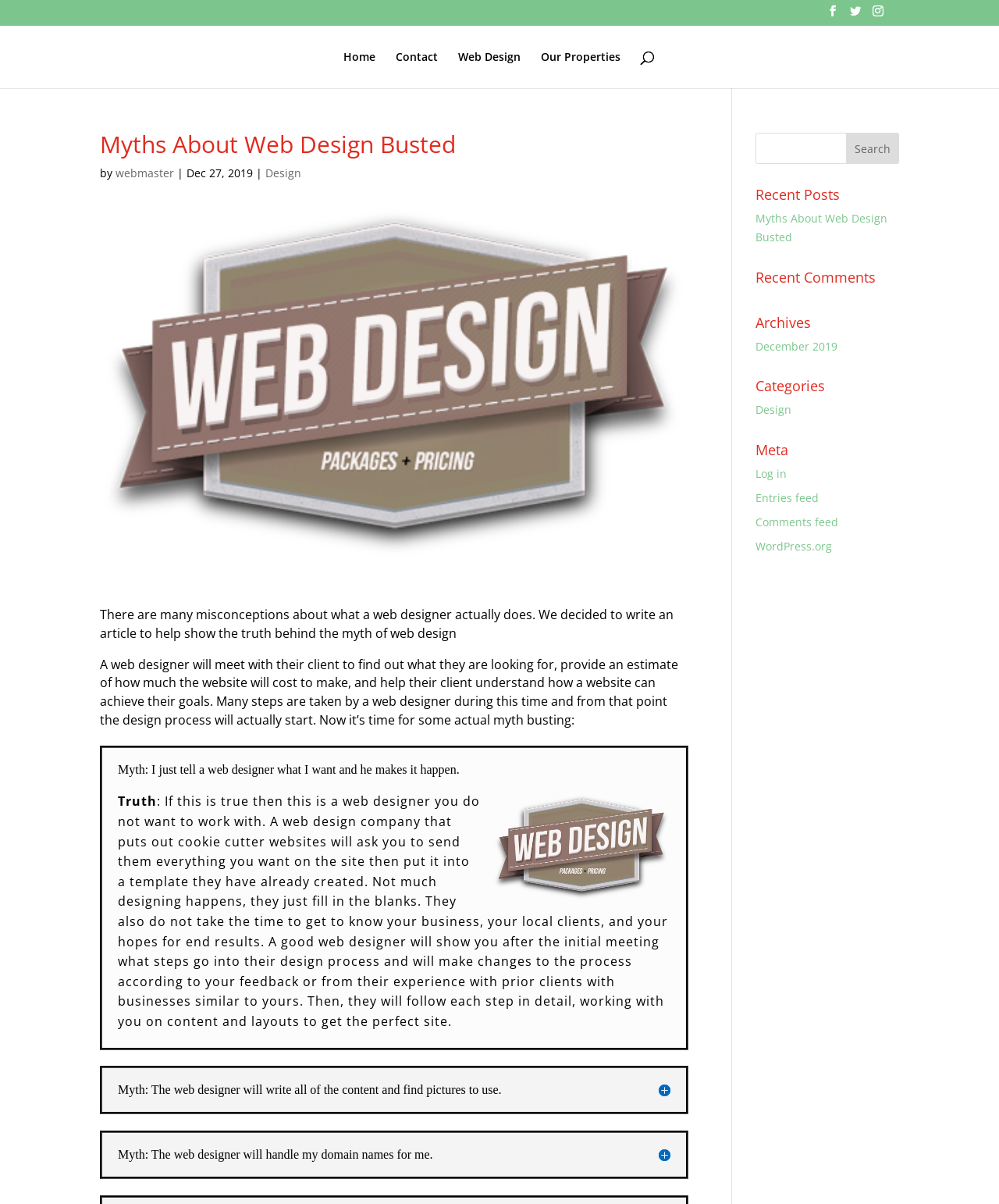Please provide a detailed answer to the question below by examining the image:
What is the first myth mentioned in the article?

I found the answer by looking at the headings in the article content and found the first myth mentioned is 'Myth: I just tell a web designer what I want and he makes it happen.'.